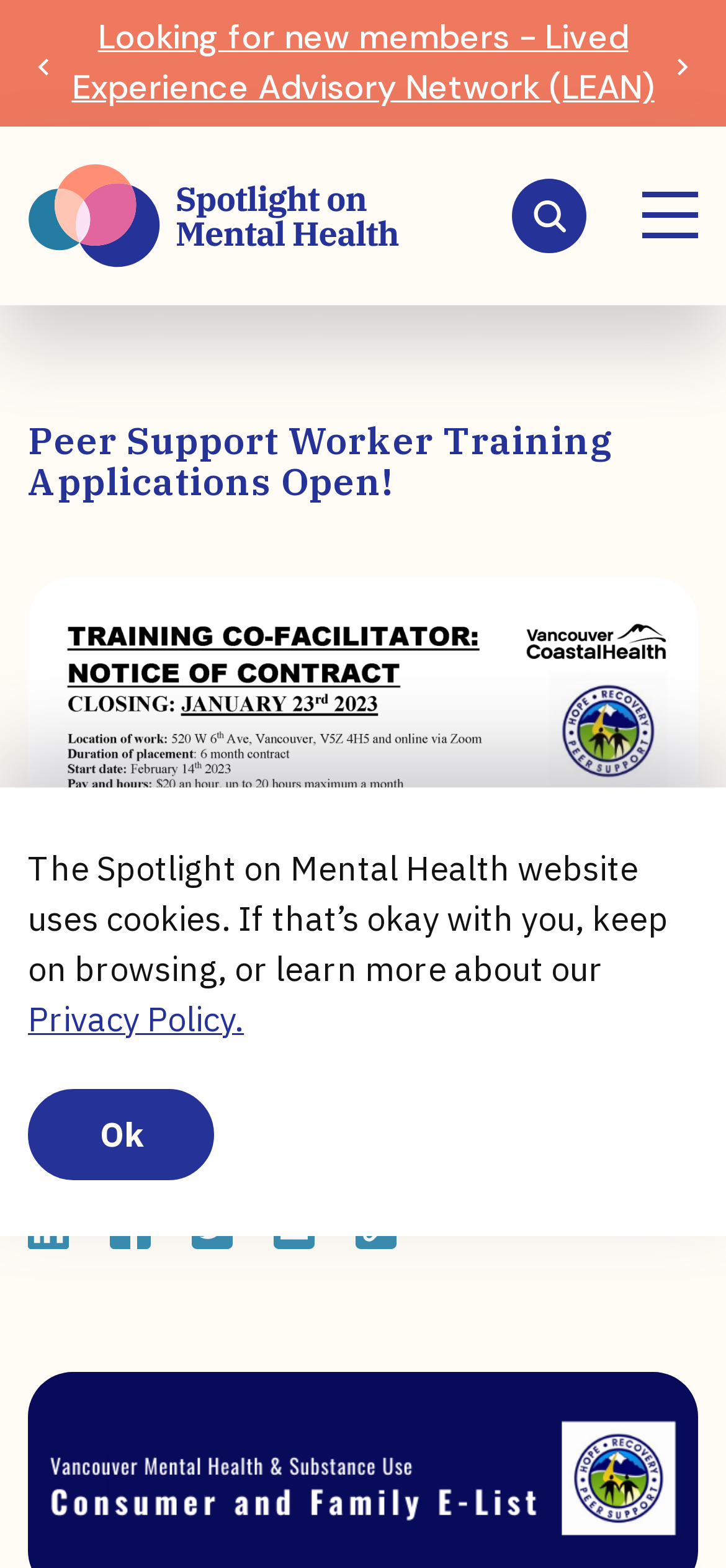What is the name of the network?
Please provide a single word or phrase answer based on the image.

LEAN